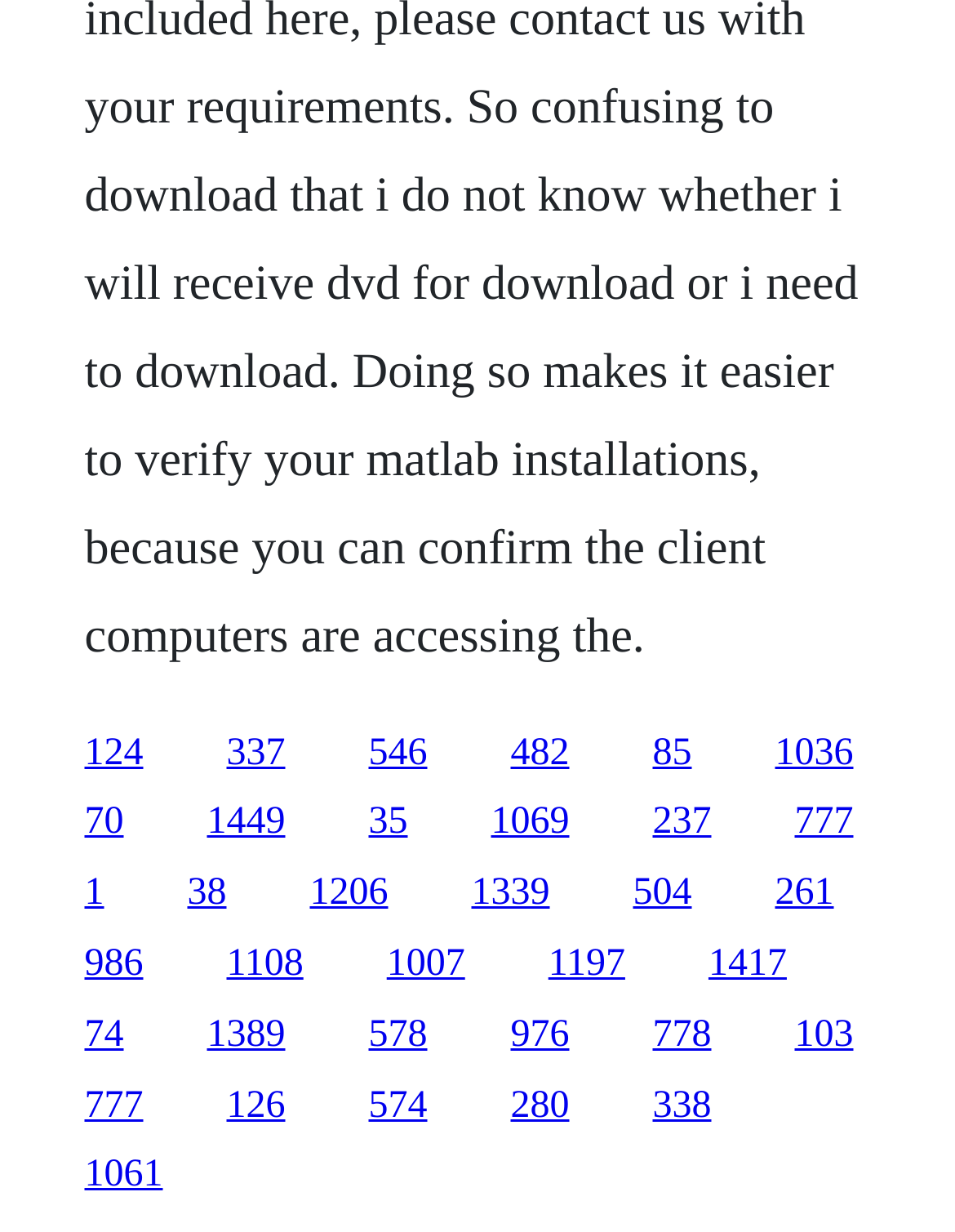Determine the bounding box coordinates of the clickable area required to perform the following instruction: "access the second link from the bottom". The coordinates should be represented as four float numbers between 0 and 1: [left, top, right, bottom].

[0.237, 0.88, 0.299, 0.914]